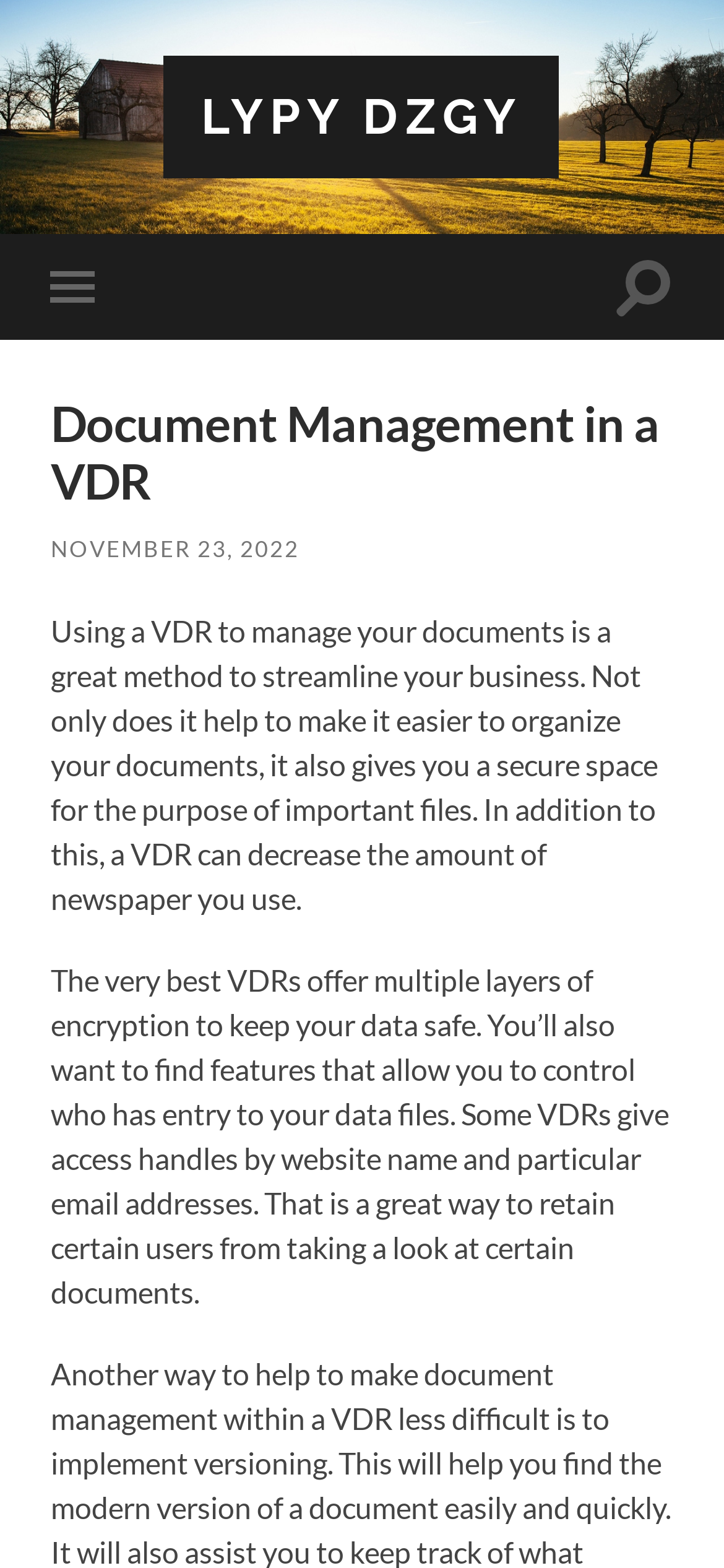What feature do the best VDRs offer for data security?
Observe the image and answer the question with a one-word or short phrase response.

Multiple layers of encryption